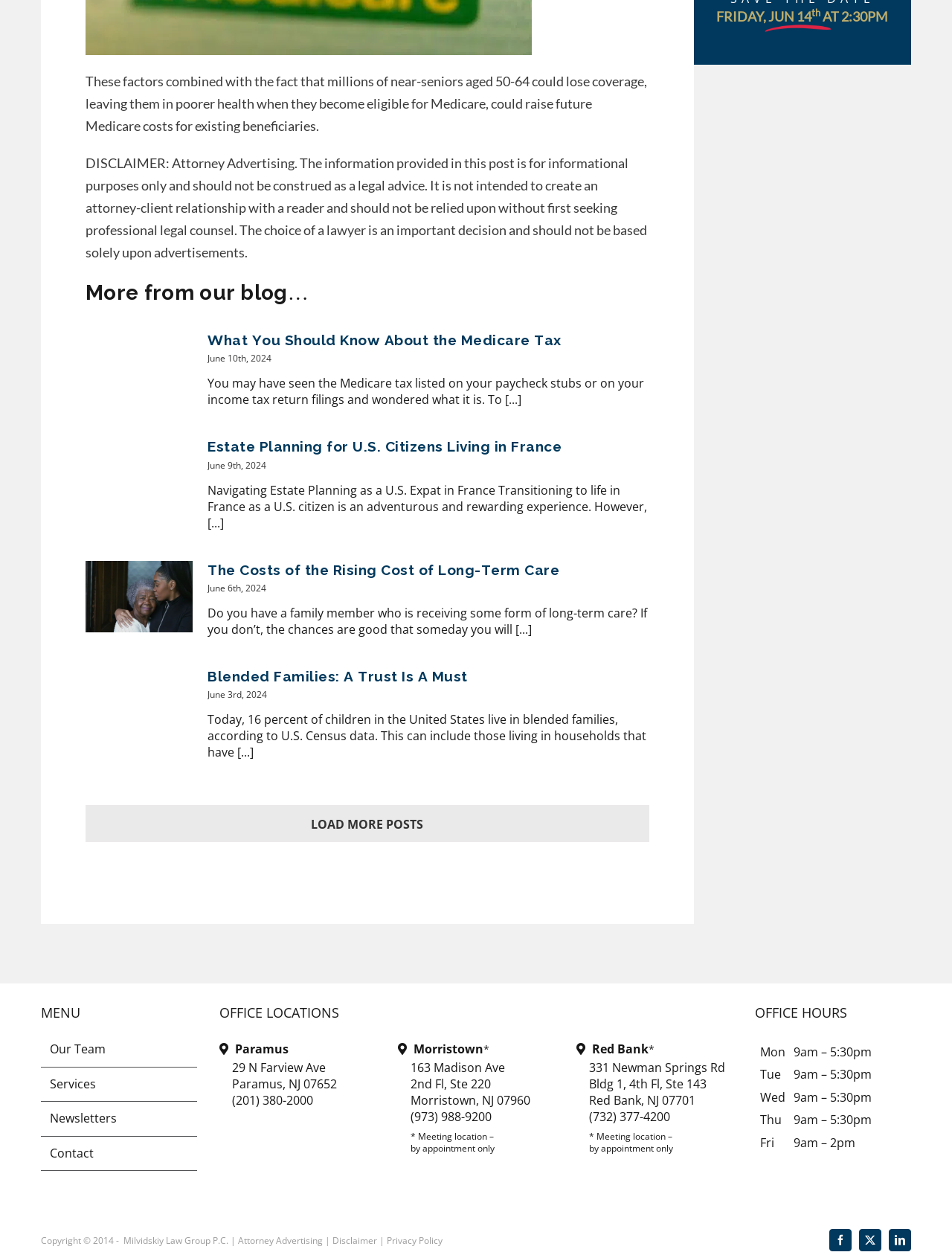Provide the bounding box coordinates of the HTML element described by the text: "Services".

[0.052, 0.856, 0.199, 0.872]